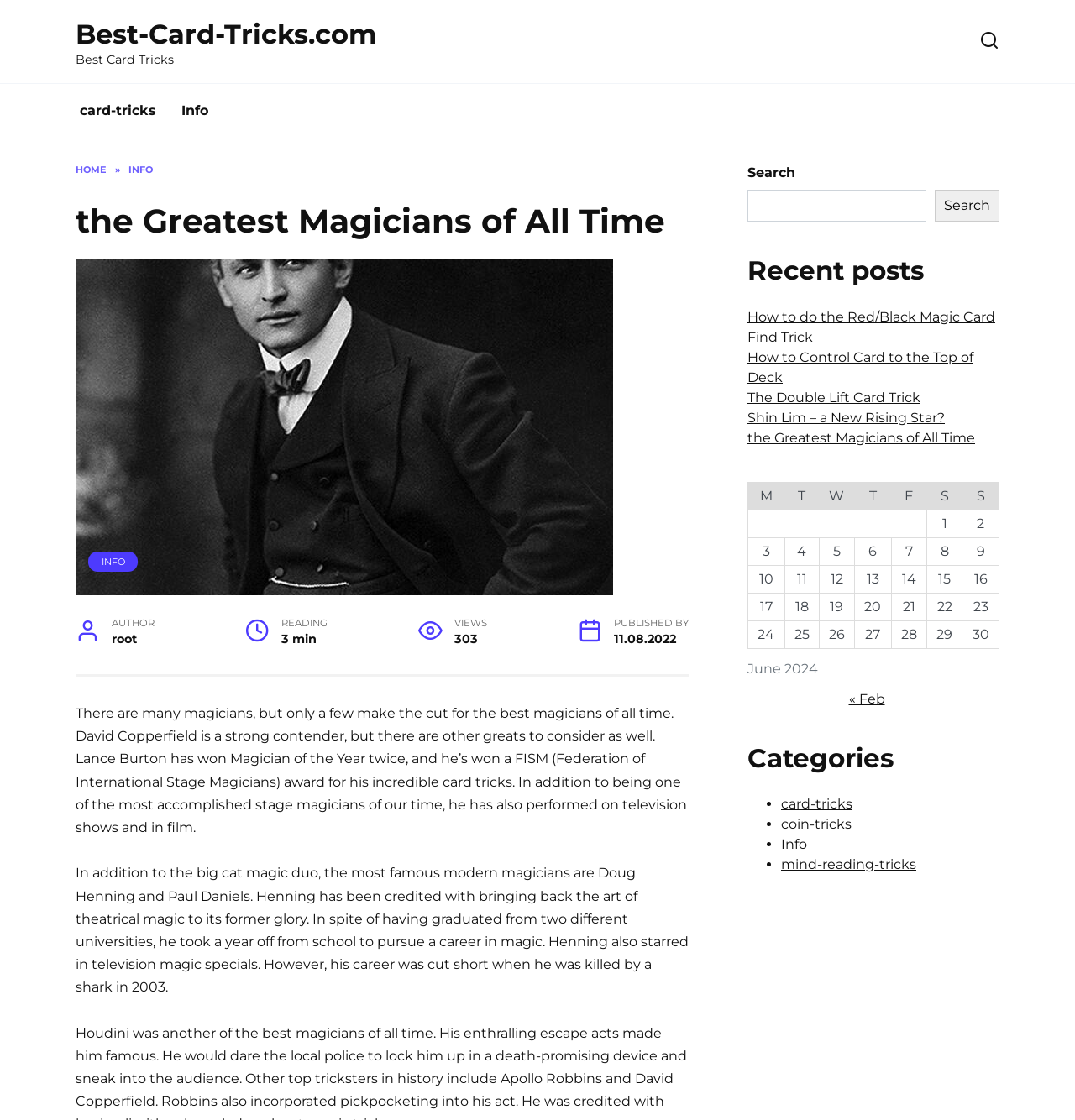Please predict the bounding box coordinates of the element's region where a click is necessary to complete the following instruction: "Check the latest news". The coordinates should be represented by four float numbers between 0 and 1, i.e., [left, top, right, bottom].

None